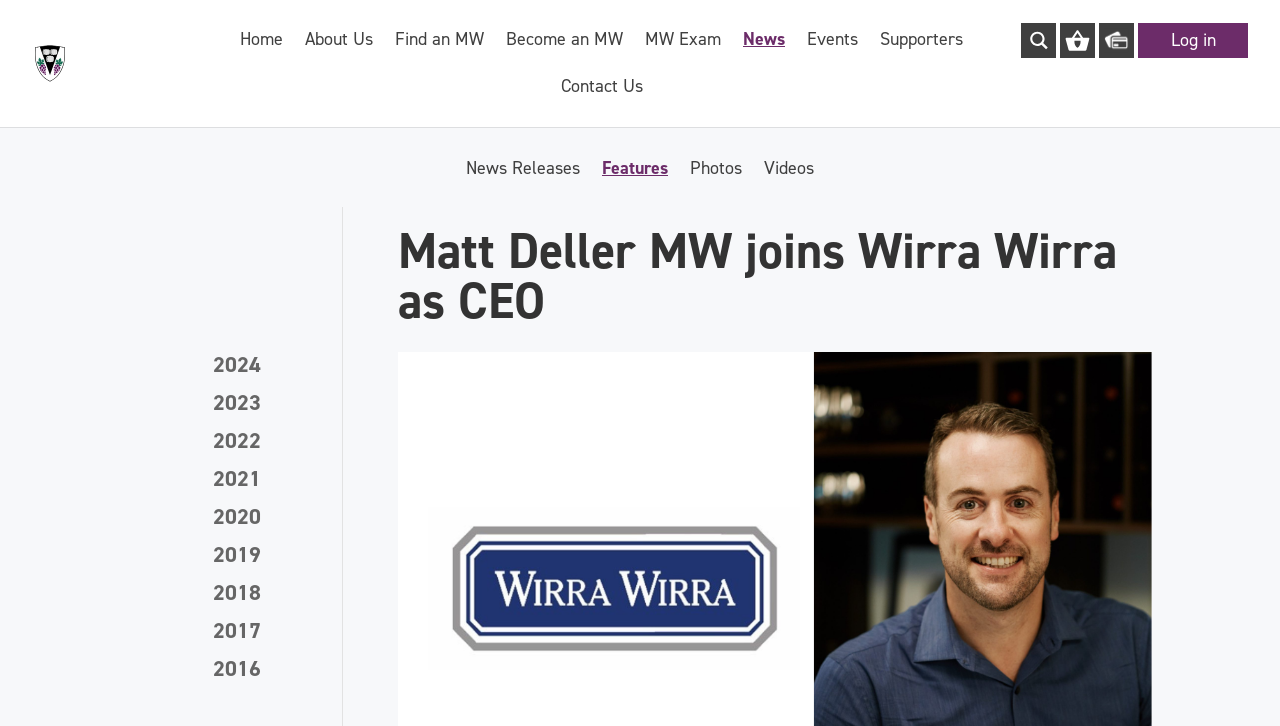Please indicate the bounding box coordinates of the element's region to be clicked to achieve the instruction: "Click on Home". Provide the coordinates as four float numbers between 0 and 1, i.e., [left, top, right, bottom].

[0.188, 0.045, 0.221, 0.11]